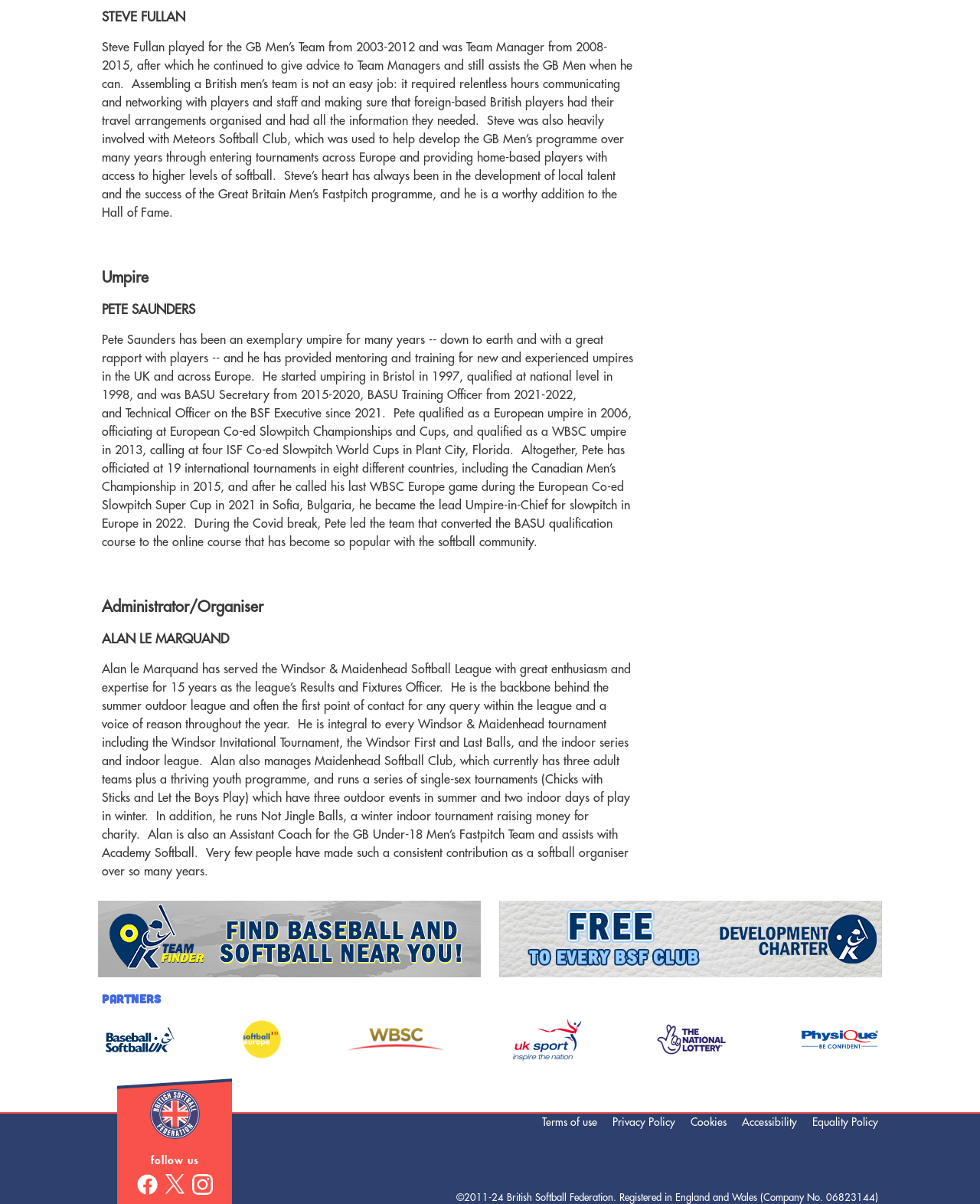What is Pete Saunders' qualification as an umpire?
Offer a detailed and full explanation in response to the question.

According to the StaticText element with the bounding box coordinates [0.104, 0.277, 0.646, 0.455], Pete Saunders qualified as a WBSC umpire in 2013.